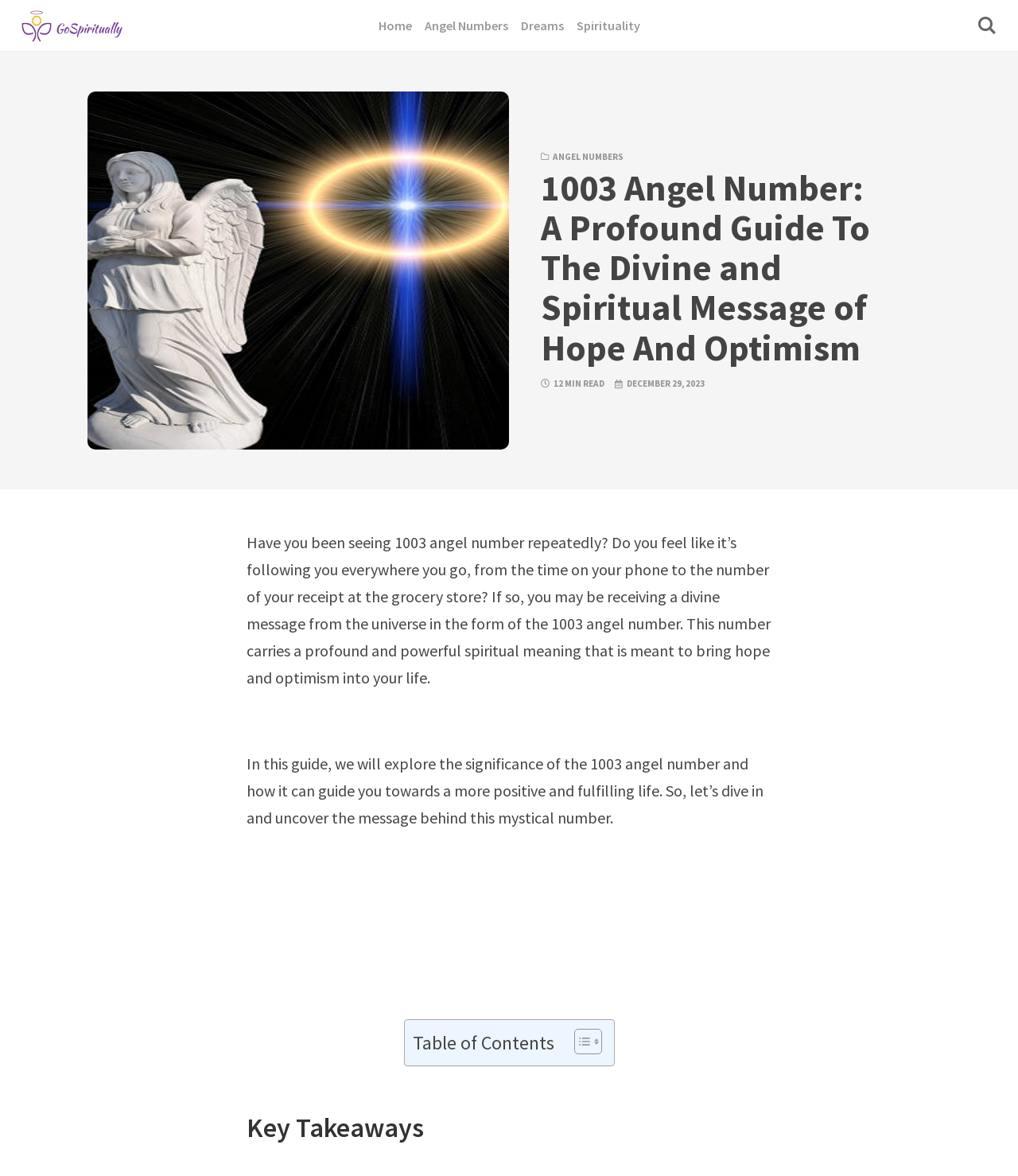Please reply to the following question using a single word or phrase: 
What is the date of the article?

DECEMBER 29, 2023